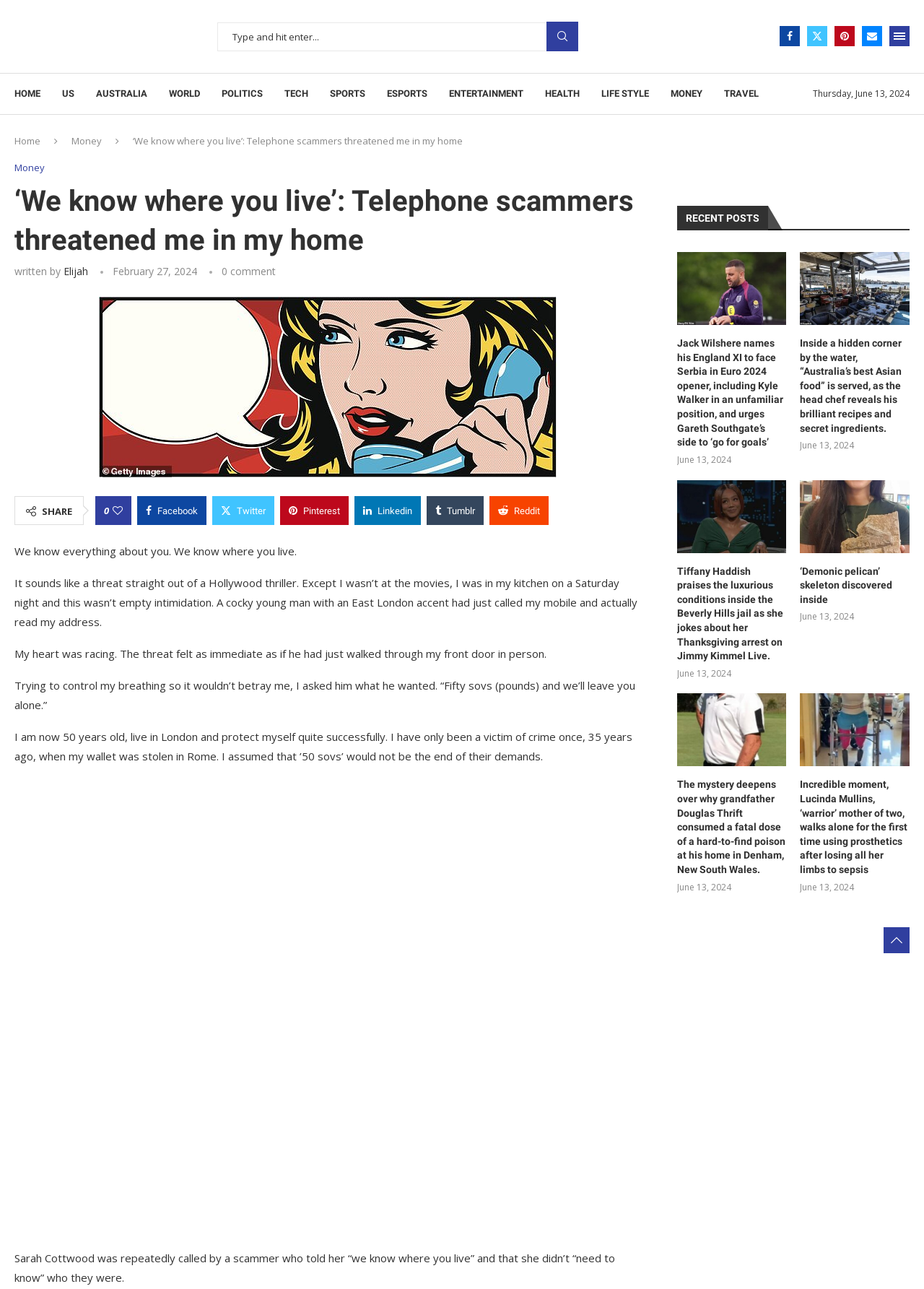Identify the bounding box coordinates of the element to click to follow this instruction: 'Search for something'. Ensure the coordinates are four float values between 0 and 1, provided as [left, top, right, bottom].

[0.235, 0.017, 0.625, 0.04]